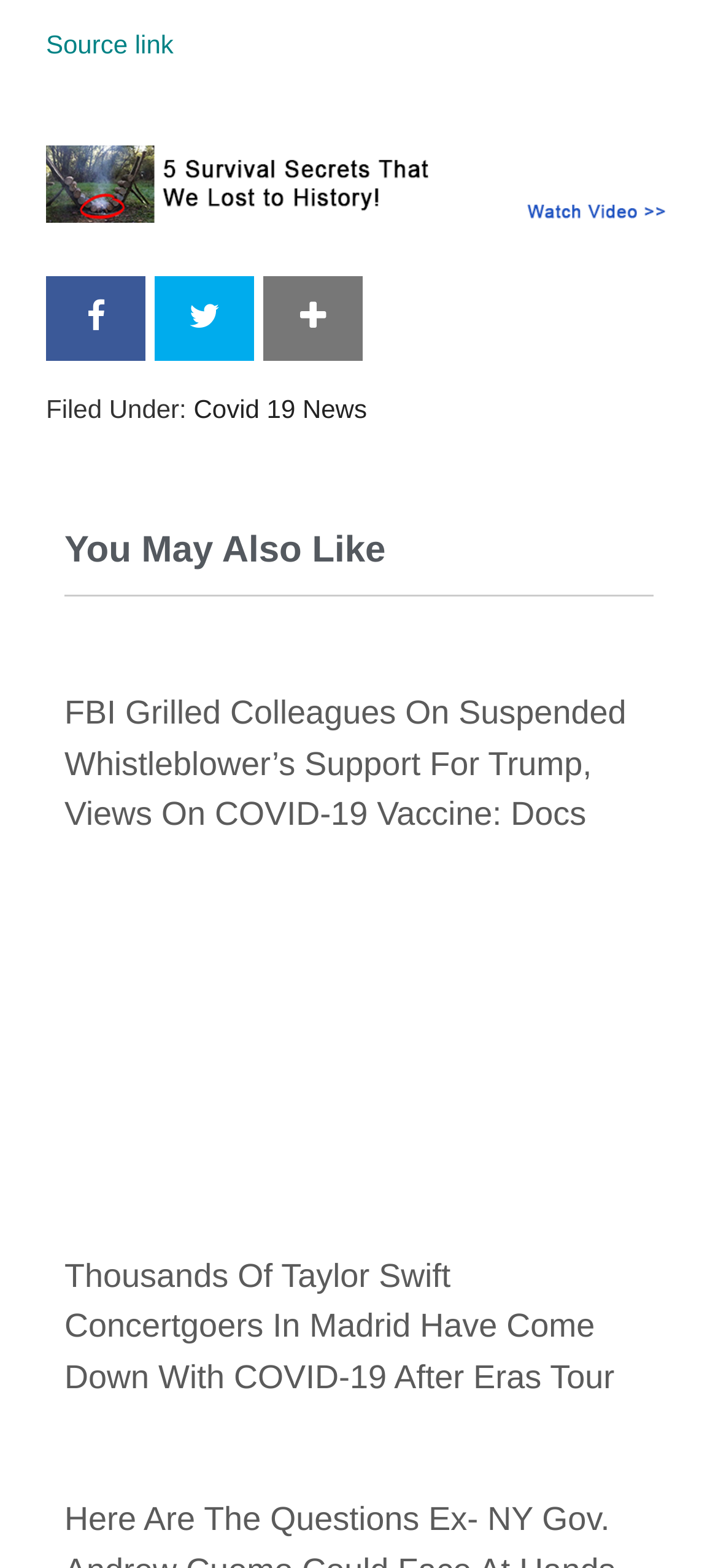Use the details in the image to answer the question thoroughly: 
What is the topic of the webpage?

The topic of the webpage can be inferred by looking at the article titles and categories, which are all related to Covid 19 news and updates.